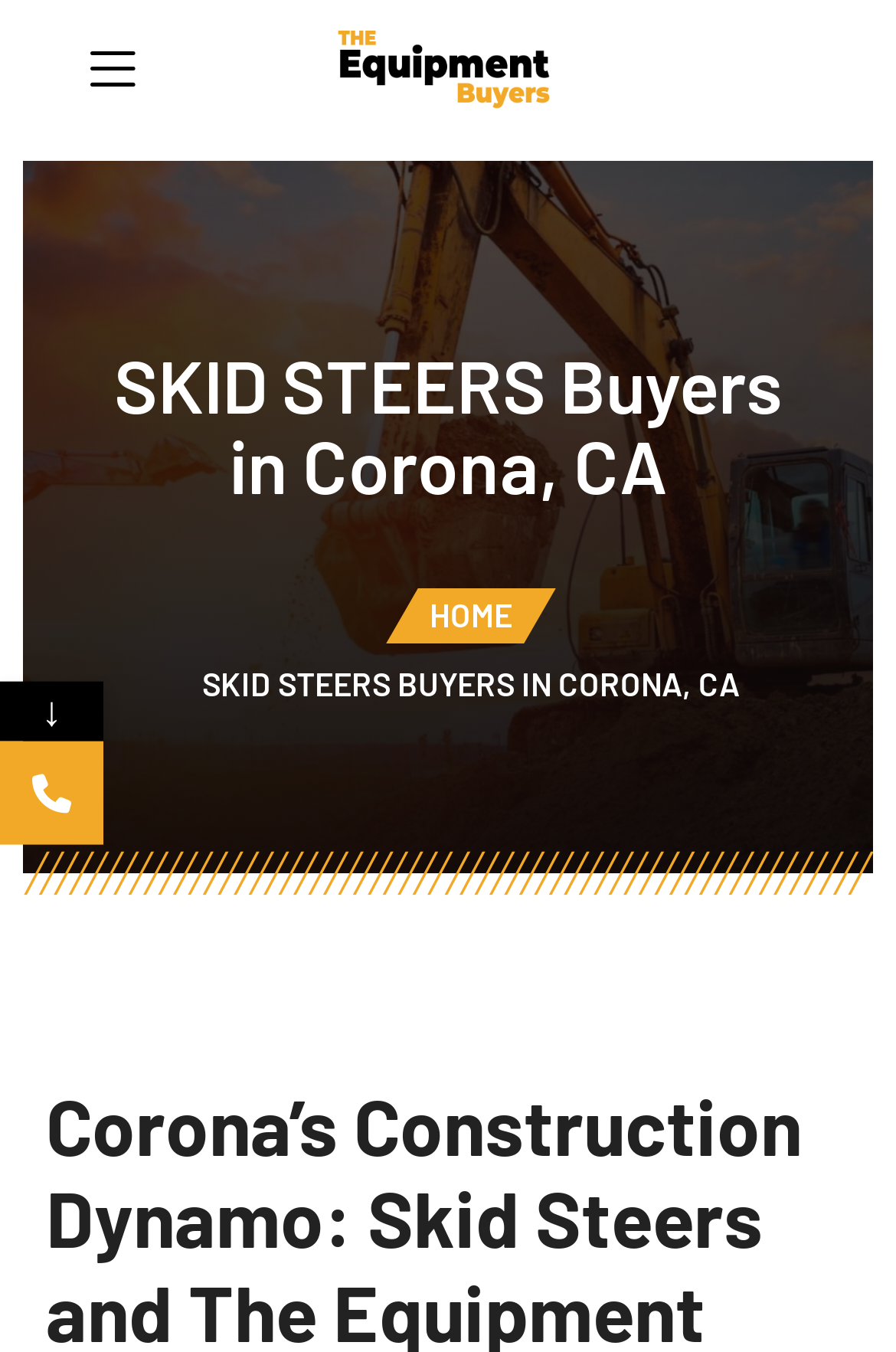Provide a thorough description of the webpage's content and layout.

The webpage appears to be a business website, specifically focused on skid steer buyers in Corona, CA. At the top left corner, there is a button labeled "Menu". Next to it, on the top center, is a link to "The Equipment Buyers" accompanied by an image with the same name. 

Below the top section, there is a large header area that spans almost the entire width of the page. Within this area, there are two images, one of which is labeled "bg-categories". Above these images, there is a heading that reads "SKID STEERS Buyers in Corona, CA". 

On the right side of the header area, there is a link to "HOME". Below the header area, there is a static text "SKID STEERS BUYERS IN CORONA, CA" that is centered on the page. 

On the left side of the page, near the center, there is a static text "↓" and a link with an icon represented by "\uf095". The meta description suggests that the website provides high-end transparency and facilitated processes to get skid steers in Corona with great expertise and professional value, and invites visitors to get in touch.